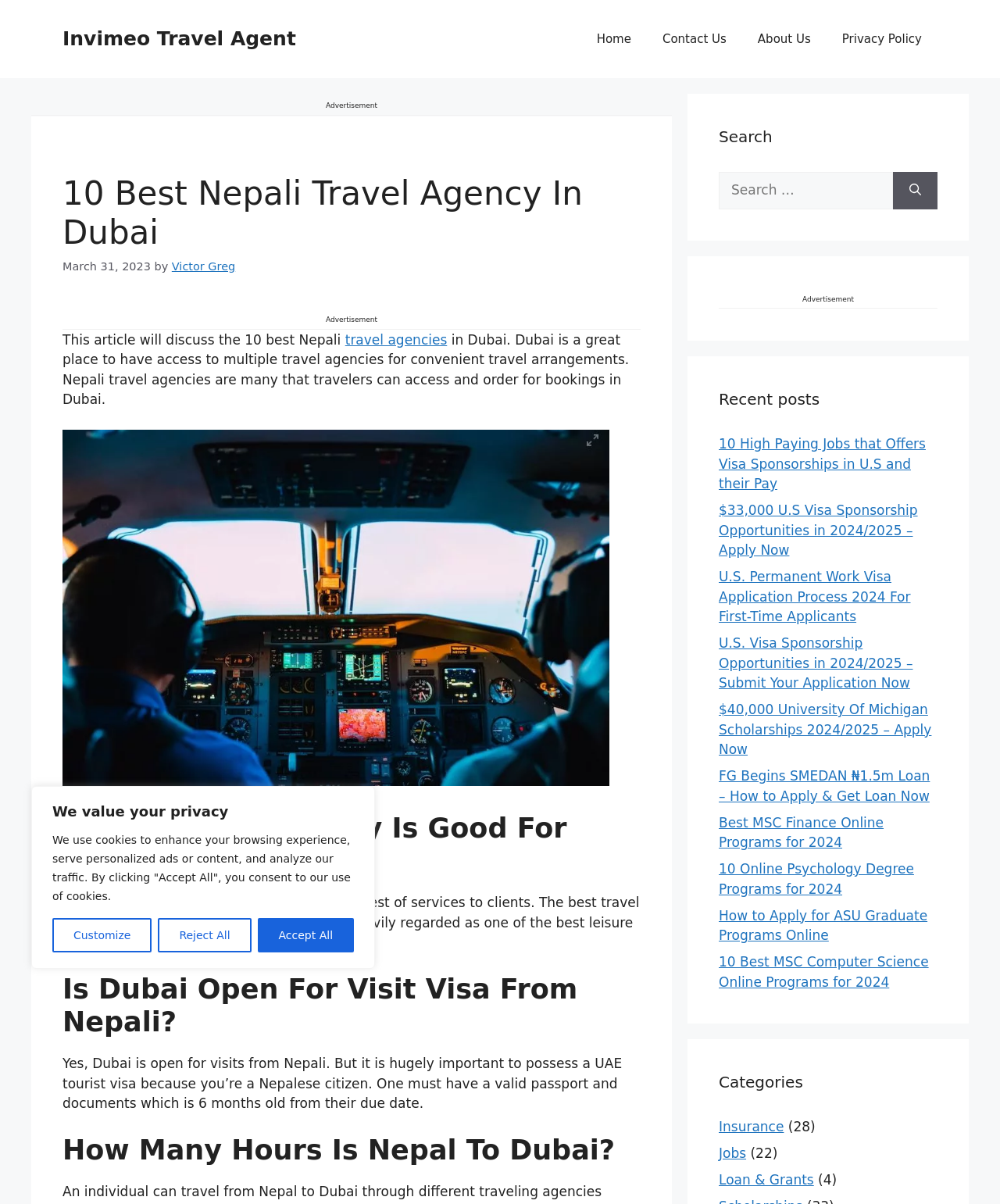Please locate the clickable area by providing the bounding box coordinates to follow this instruction: "Read the '10 High Paying Jobs that Offers Visa Sponsorships in U.S and their Pay' article".

[0.719, 0.362, 0.926, 0.408]